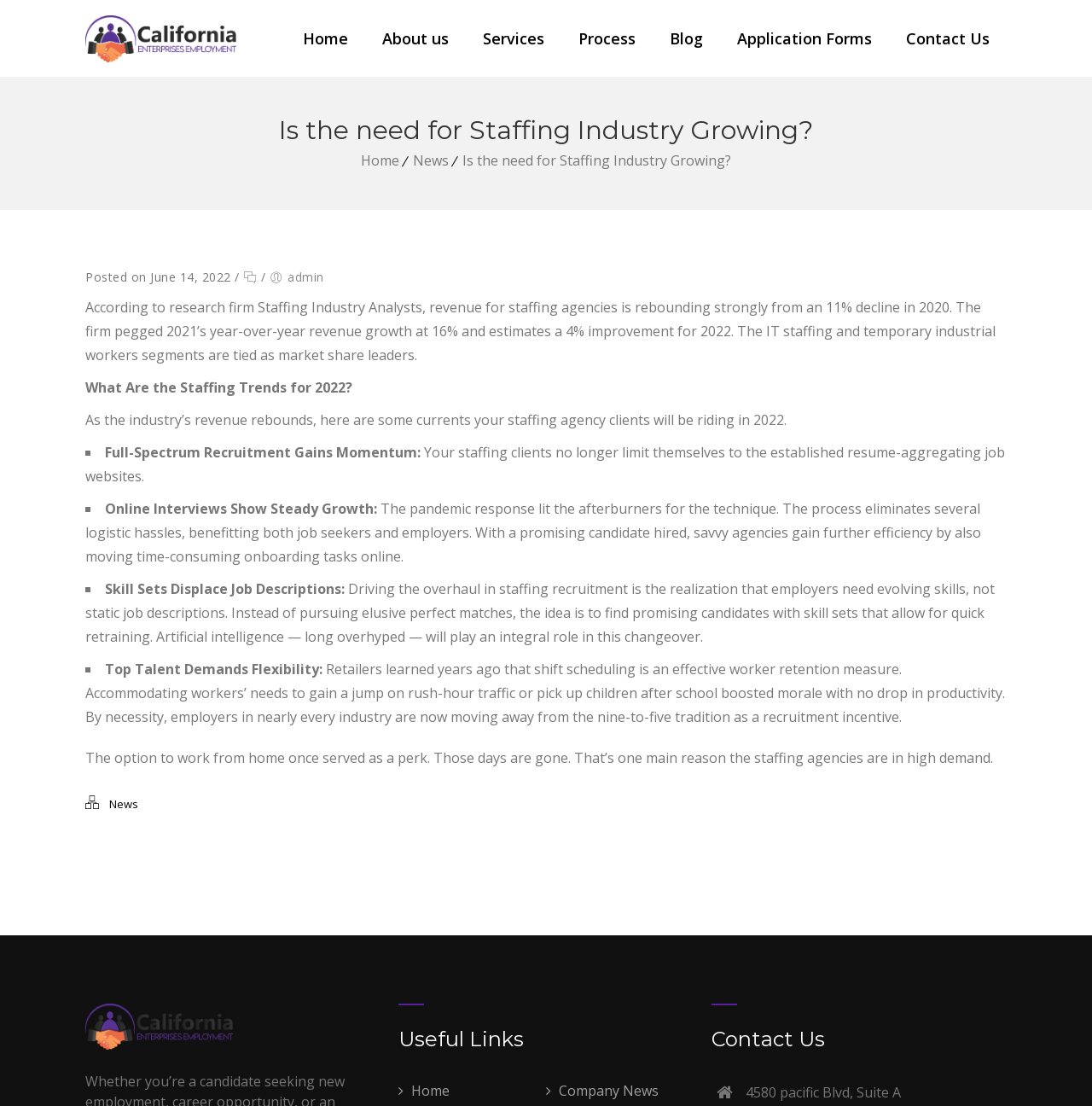Locate the bounding box coordinates of the segment that needs to be clicked to meet this instruction: "Contact the company using the 'Contact Us' link".

[0.814, 0.0, 0.922, 0.069]